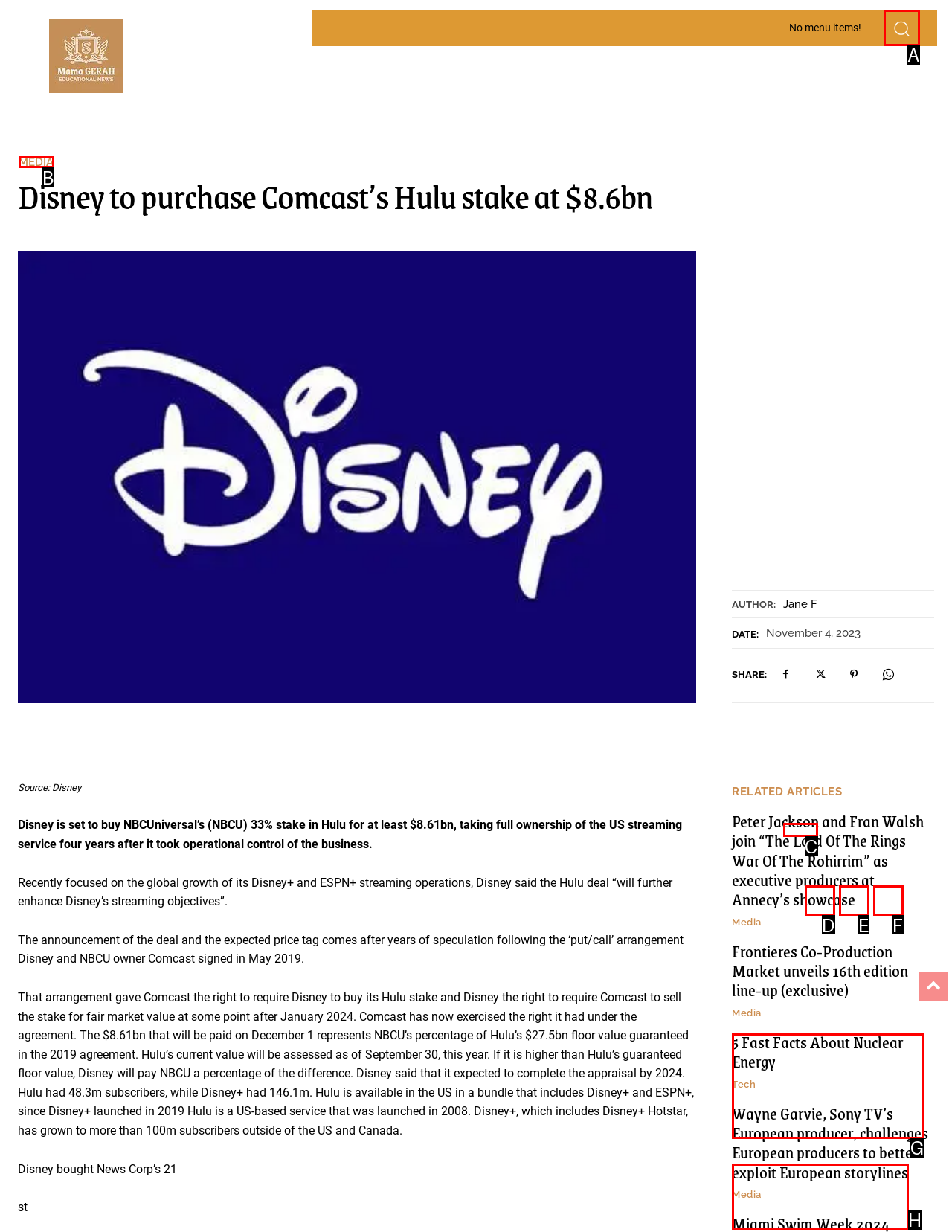Please identify the UI element that matches the description: Jane F
Respond with the letter of the correct option.

C